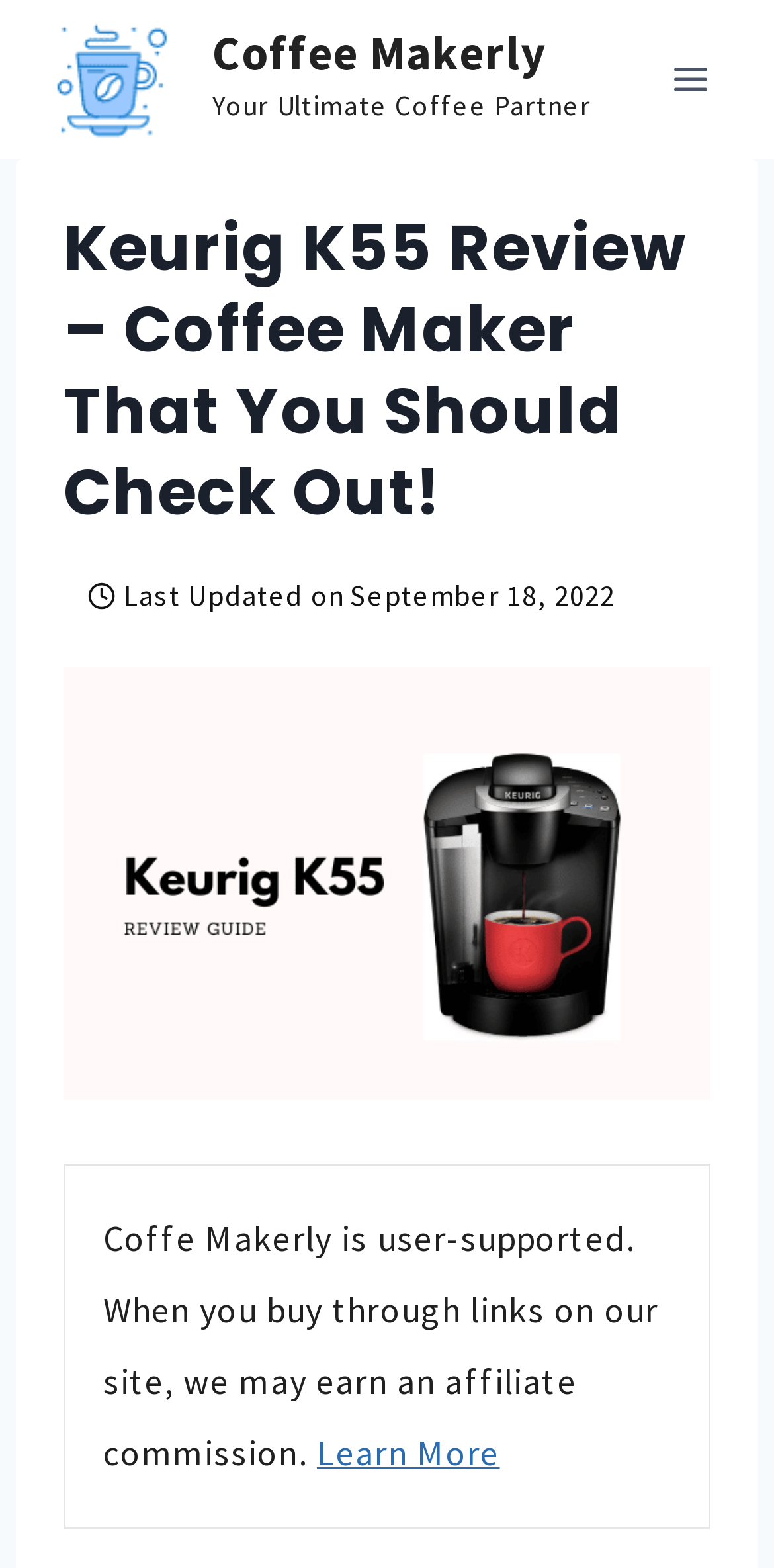Using floating point numbers between 0 and 1, provide the bounding box coordinates in the format (top-left x, top-left y, bottom-right x, bottom-right y). Locate the UI element described here: Coffee MakerlyYour Ultimate Coffee Partner

[0.062, 0.009, 0.765, 0.092]